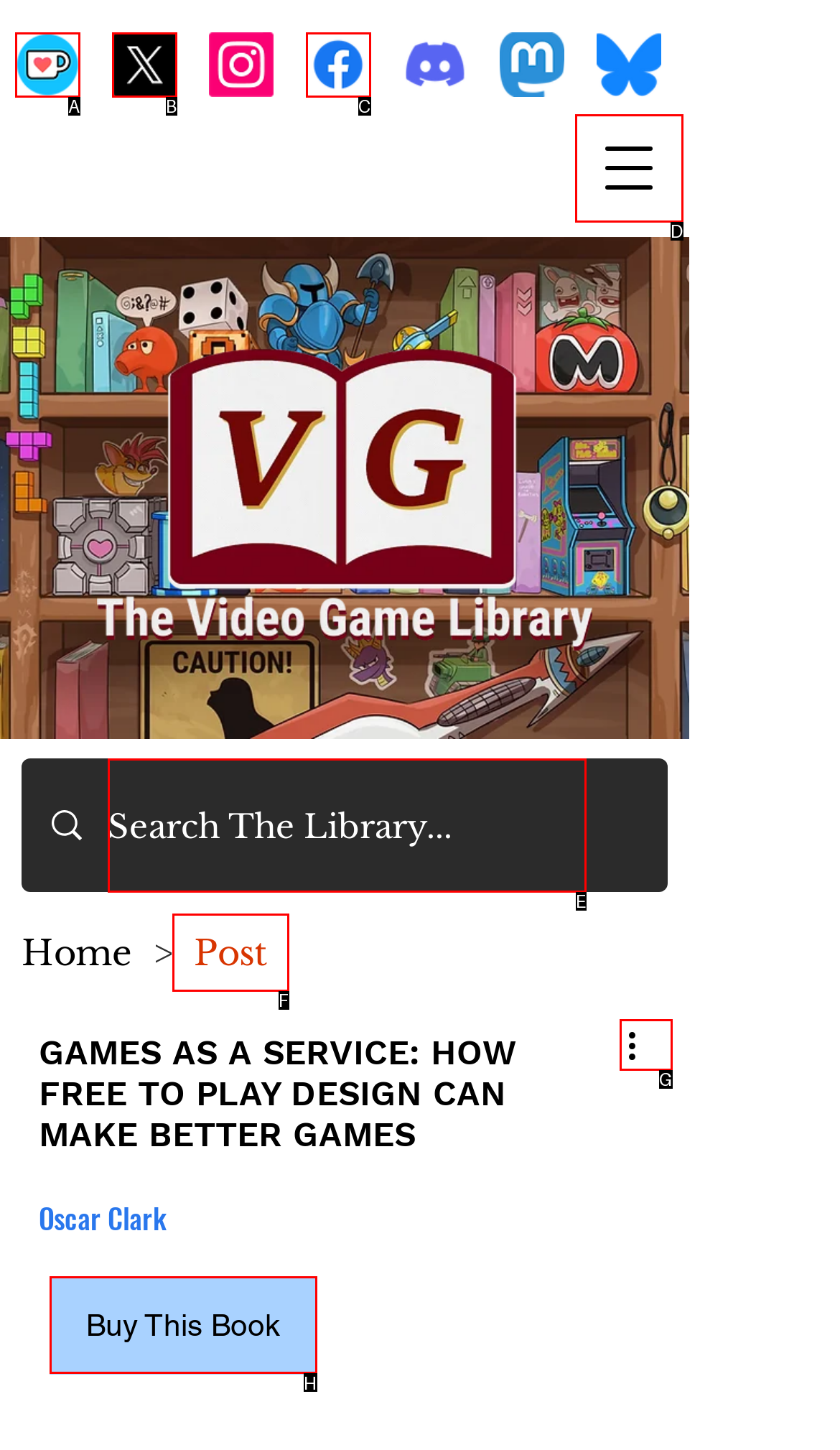Determine the letter of the UI element that you need to click to perform the task: More actions.
Provide your answer with the appropriate option's letter.

G